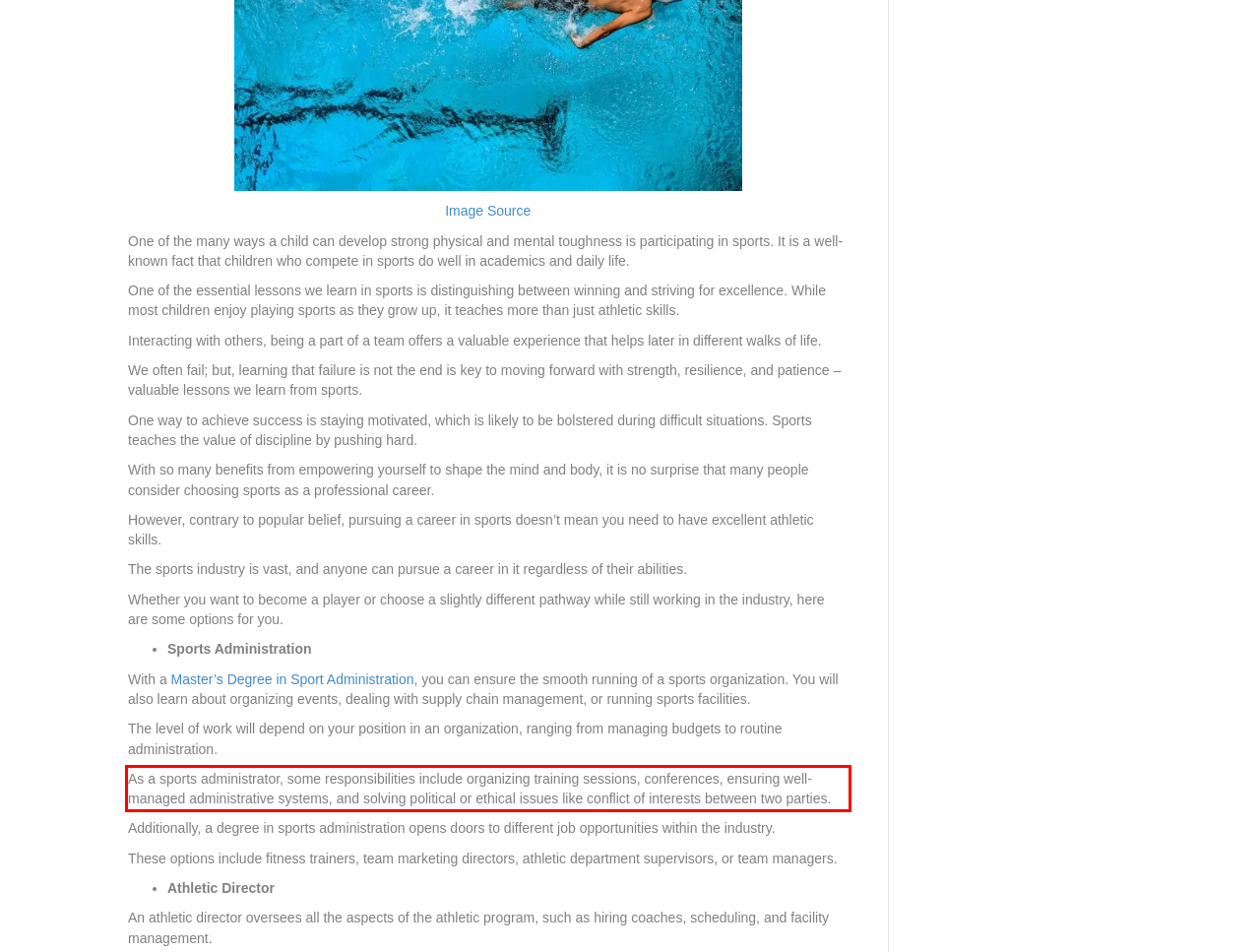You are presented with a webpage screenshot featuring a red bounding box. Perform OCR on the text inside the red bounding box and extract the content.

As a sports administrator, some responsibilities include organizing training sessions, conferences, ensuring well-managed administrative systems, and solving political or ethical issues like conflict of interests between two parties.